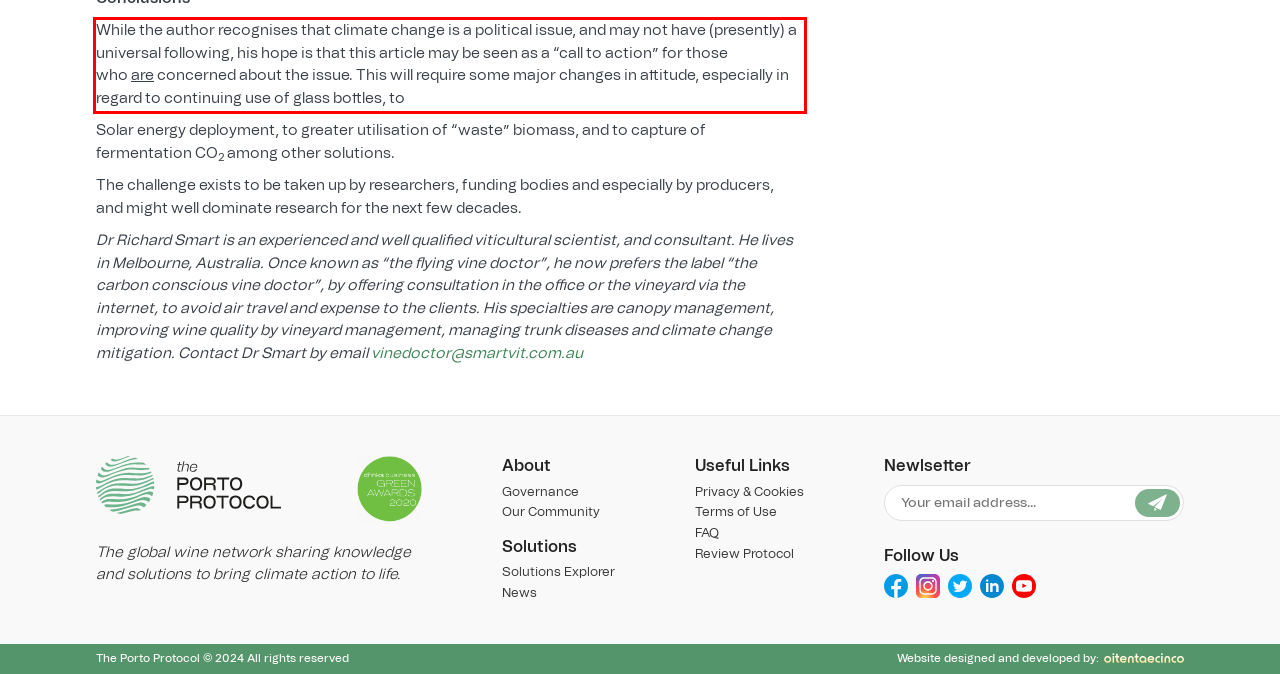Your task is to recognize and extract the text content from the UI element enclosed in the red bounding box on the webpage screenshot.

While the author recognises that climate change is a political issue, and may not have (presently) a universal following, his hope is that this article may be seen as a “call to action” for those who are concerned about the issue. This will require some major changes in attitude, especially in regard to continuing use of glass bottles, to